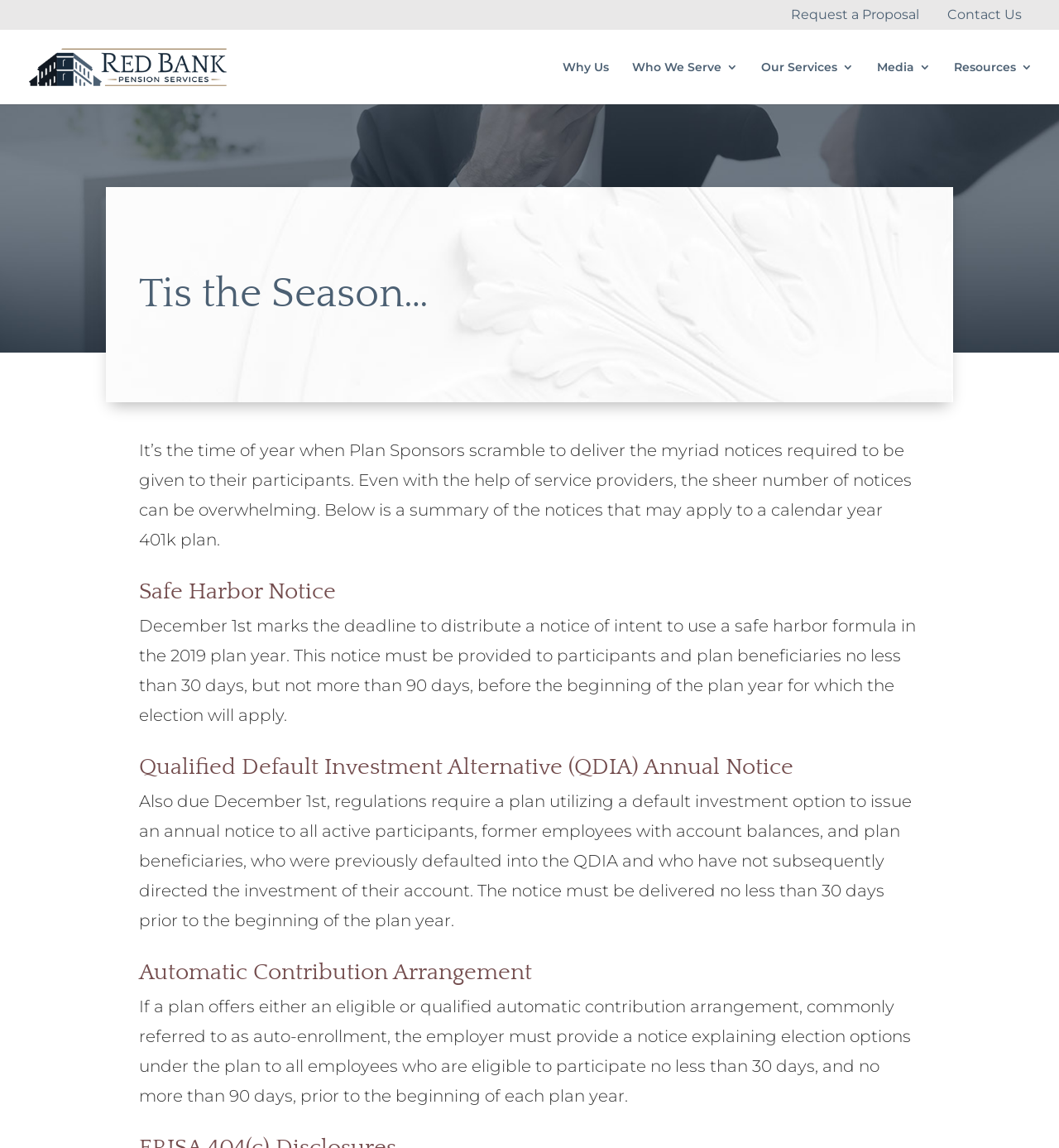Please identify the bounding box coordinates of the element that needs to be clicked to execute the following command: "Click on 'Request a Proposal'". Provide the bounding box using four float numbers between 0 and 1, formatted as [left, top, right, bottom].

[0.735, 0.0, 0.88, 0.026]